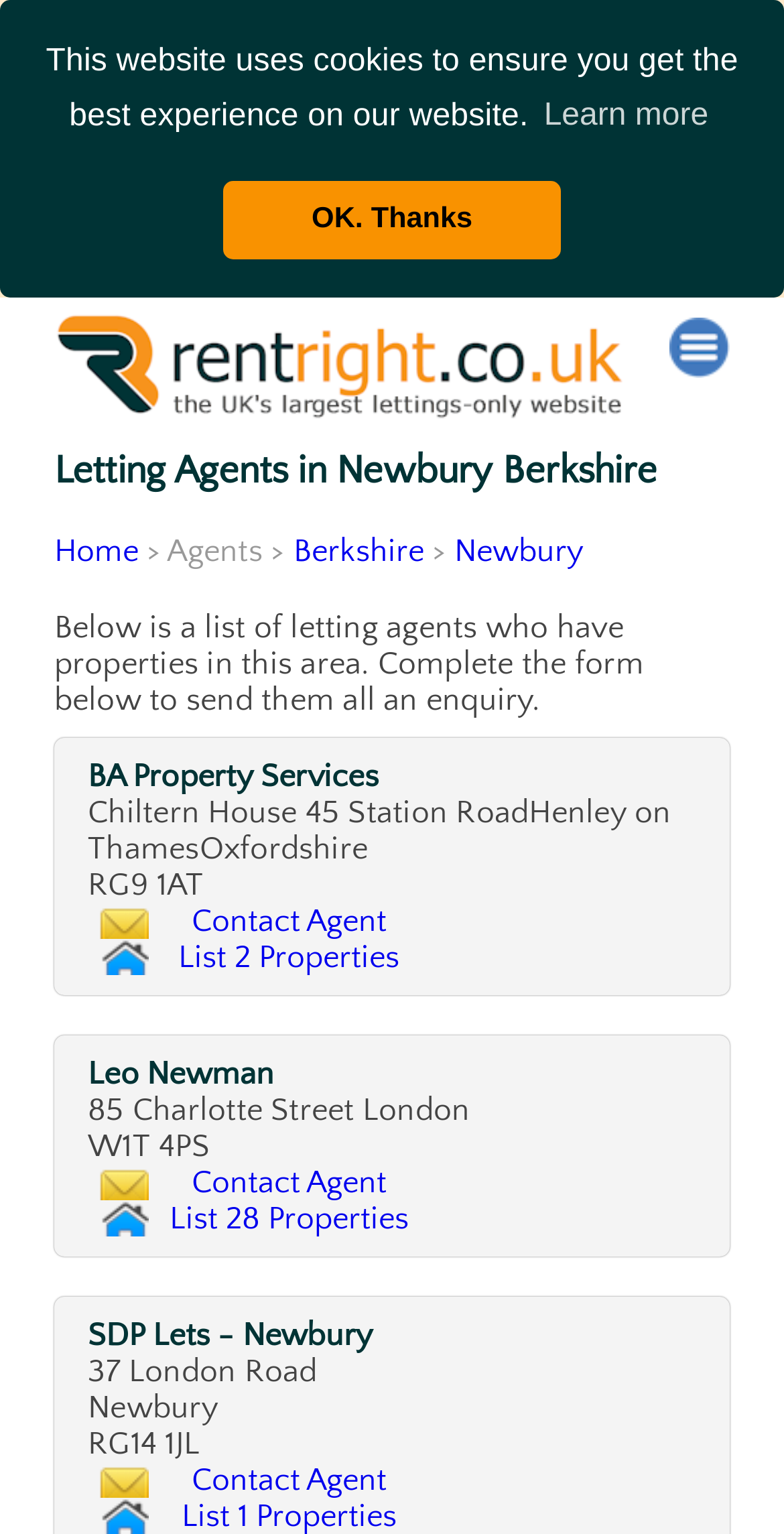What is the purpose of this website?
Please interpret the details in the image and answer the question thoroughly.

Based on the webpage content, it appears that the website is designed to list properties for rent in Newbury, Berkshire. The website provides a list of letting agents with properties available for rent in the area.